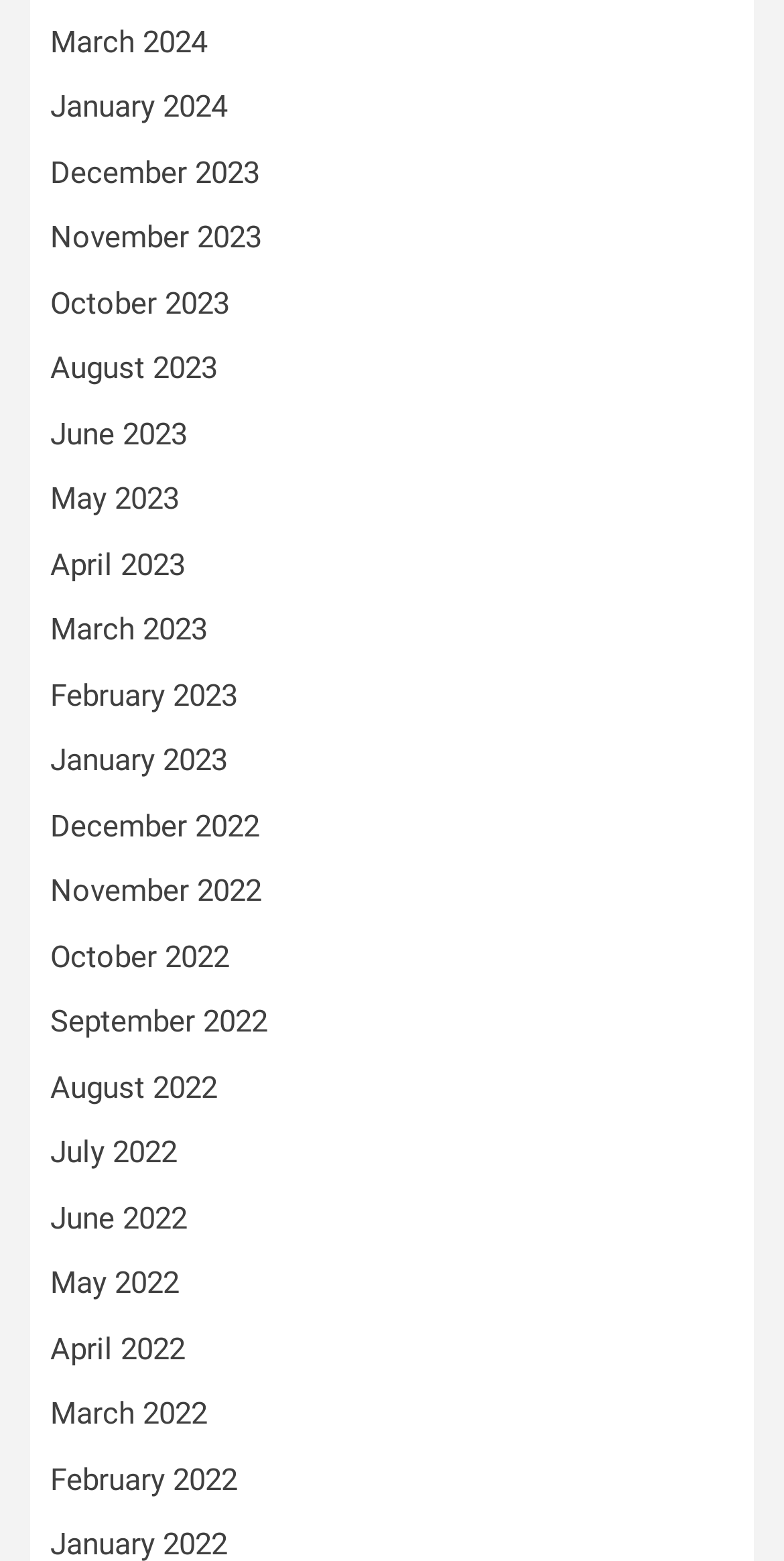Locate the bounding box coordinates of the element to click to perform the following action: 'go to January 2024'. The coordinates should be given as four float values between 0 and 1, in the form of [left, top, right, bottom].

[0.064, 0.057, 0.29, 0.08]